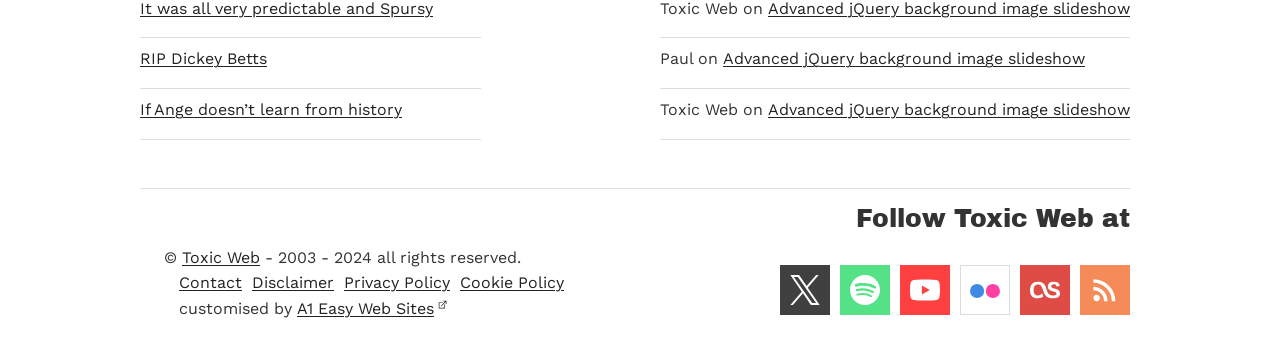Find the bounding box coordinates of the clickable region needed to perform the following instruction: "Learn more about 'HVAC Professionals'". The coordinates should be provided as four float numbers between 0 and 1, i.e., [left, top, right, bottom].

None